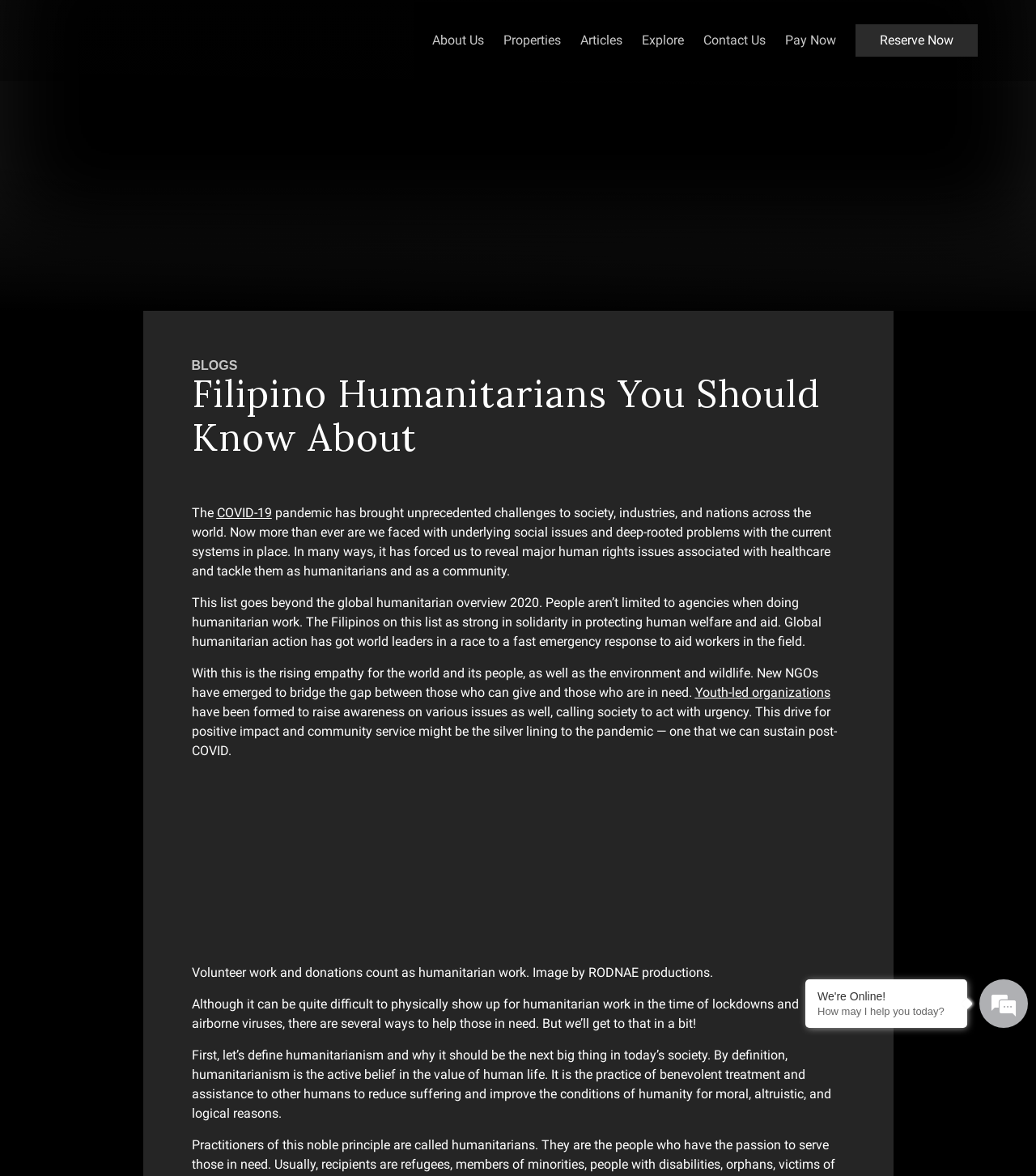Detail the webpage's structure and highlights in your description.

The webpage is about Filipino humanitarians and their contributions to society. At the top left corner, there is a Brittany logo, which is an image linked to the company's website. Next to it, there are several navigation links, including "About Us", "Properties", "Articles", "Explore", "Contact Us", "Pay Now", and "Reserve Now", which are aligned horizontally across the top of the page.

Below the navigation links, there is a heading that reads "Filipino Humanitarians You Should Know About". Underneath the heading, there is a block of text that discusses the challenges brought by the COVID-19 pandemic and the importance of humanitarian work. The text is divided into several paragraphs, with links to related topics, such as "COVID-19" and "Youth-led organizations", scattered throughout.

On the right side of the page, there is an image of Asian and black male humanitarians wearing volunteer shirts, which is linked to a related article. Below the image, there is a caption that credits the image to RODNAE productions.

The rest of the page is filled with text that discusses the definition and importance of humanitarianism, as well as ways to get involved in humanitarian work. There are also some interactive elements, such as a "We're Online!" notification and a chat window that asks "How may I help you today?" at the bottom right corner of the page. Finally, there is a "↑" link at the bottom right corner that likely takes the user back to the top of the page.